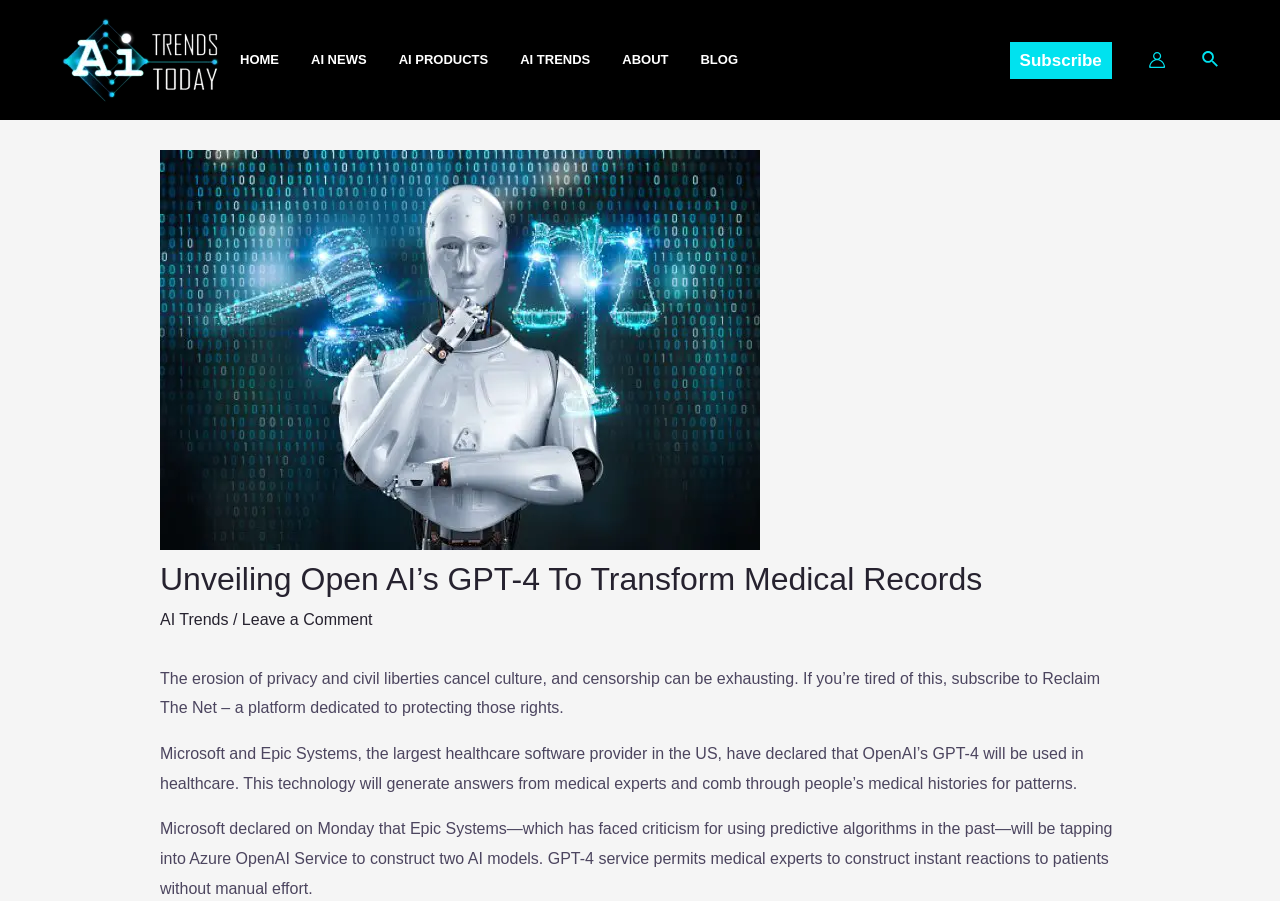Please specify the bounding box coordinates of the area that should be clicked to accomplish the following instruction: "Click on the Account icon". The coordinates should consist of four float numbers between 0 and 1, i.e., [left, top, right, bottom].

[0.897, 0.057, 0.911, 0.077]